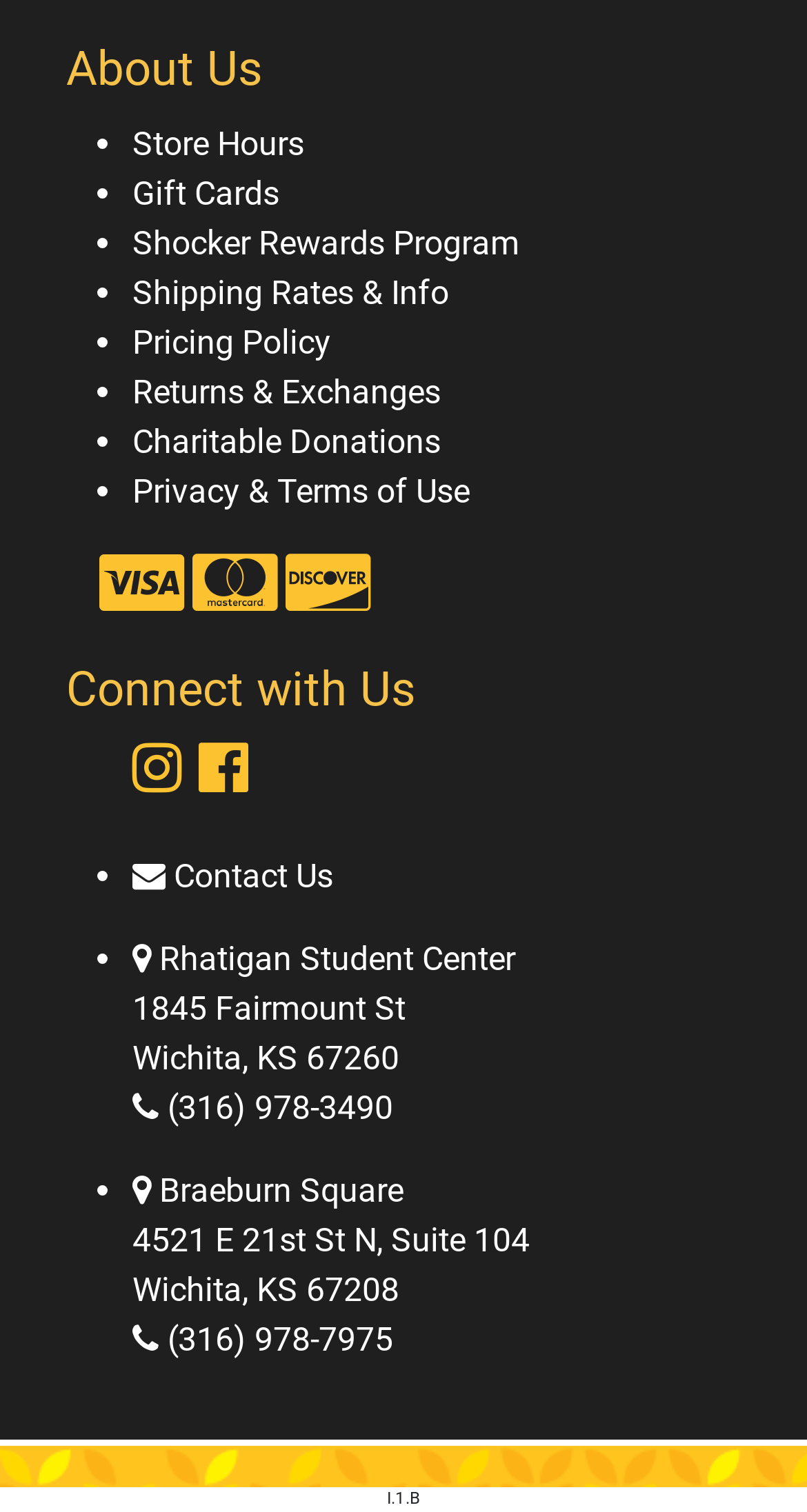What is the purpose of the Shocker Rewards Program?
Please provide a comprehensive answer to the question based on the webpage screenshot.

The purpose of the Shocker Rewards Program is not explicitly stated on the webpage, but it can be inferred that it is a program related to rewards or loyalty, possibly for customers of the store.